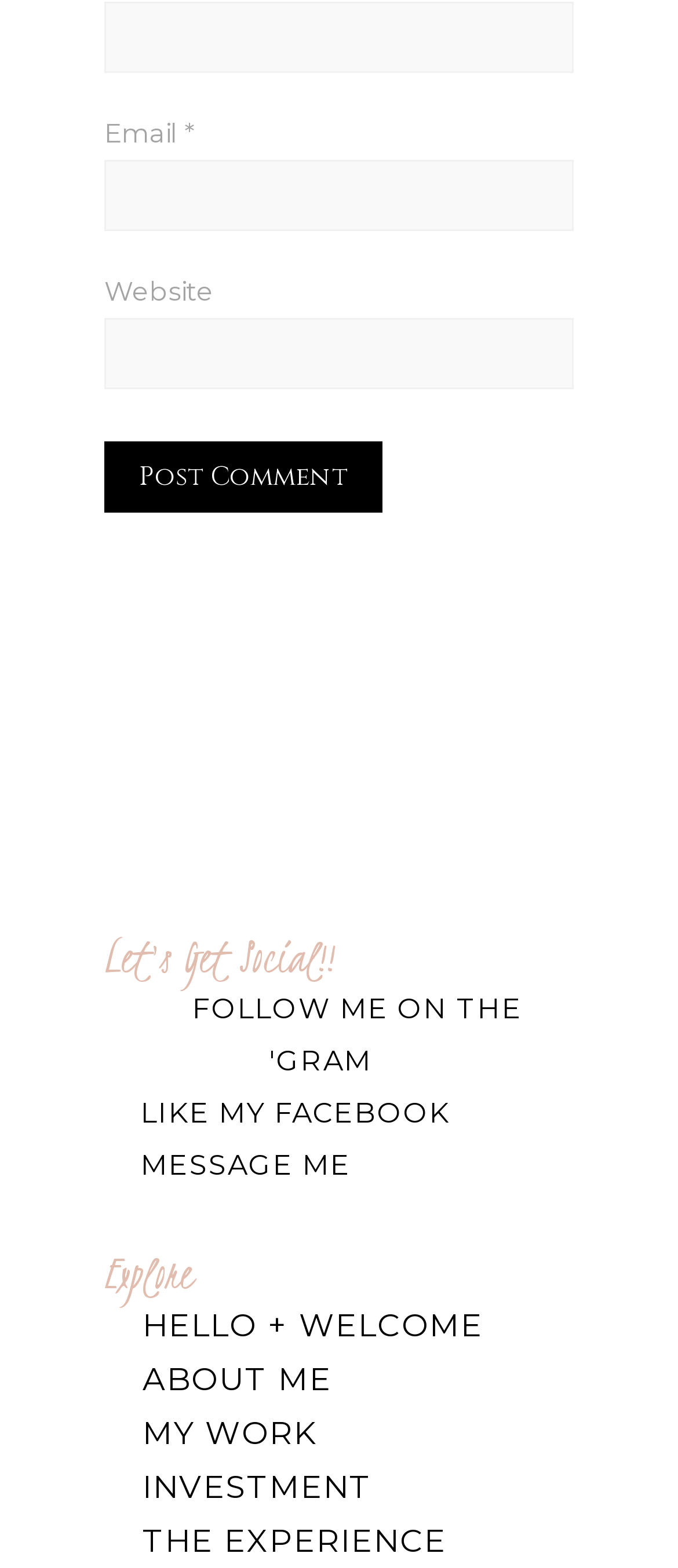From the image, can you give a detailed response to the question below:
How many links are available under the 'Explore' section?

The 'Explore' section contains five links, namely 'HELLO + WELCOME', 'ABOUT ME', 'MY WORK', 'INVESTMENT', and 'THE EXPERIENCE', which likely lead to different pages or sections of the website.